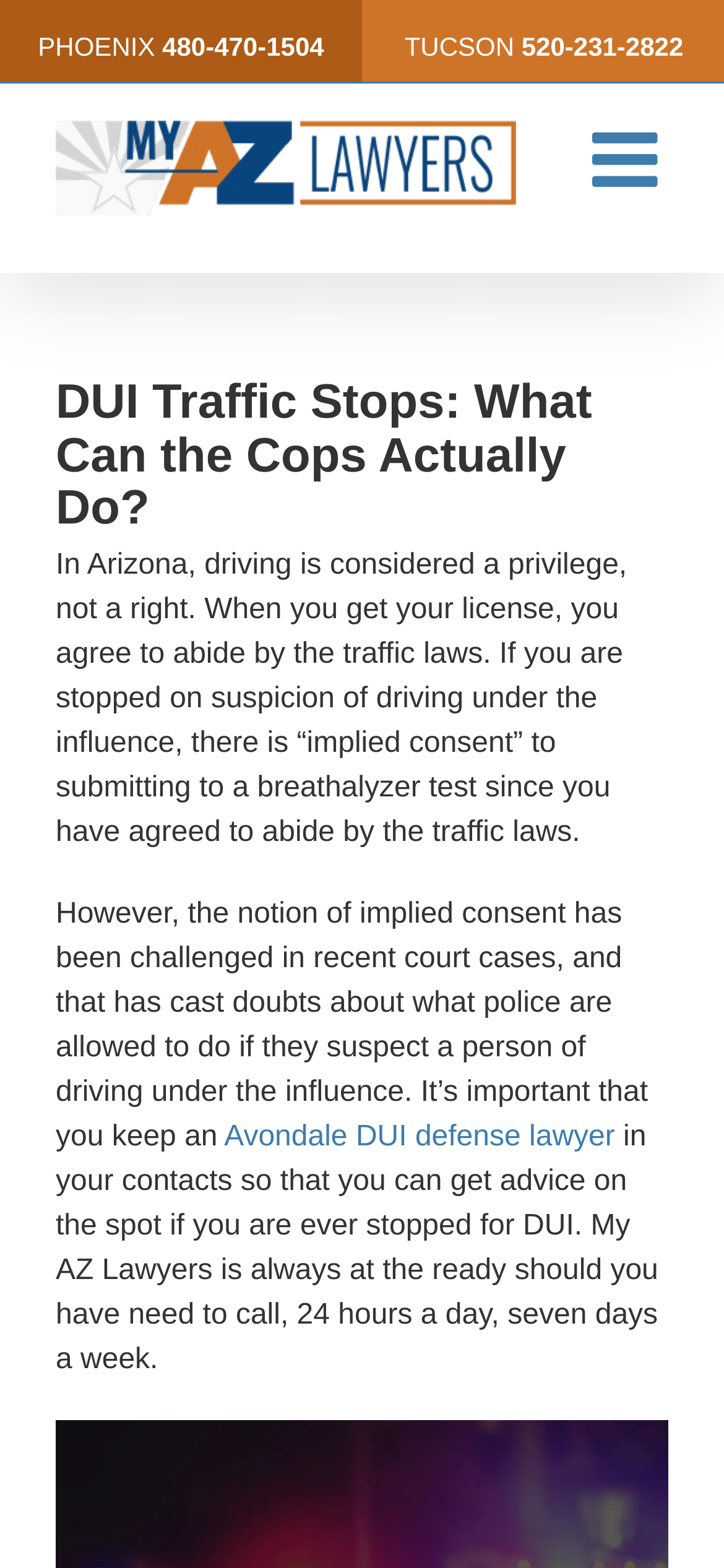Identify and extract the main heading from the webpage.

DUI Traffic Stops: What Can the Cops Actually Do?